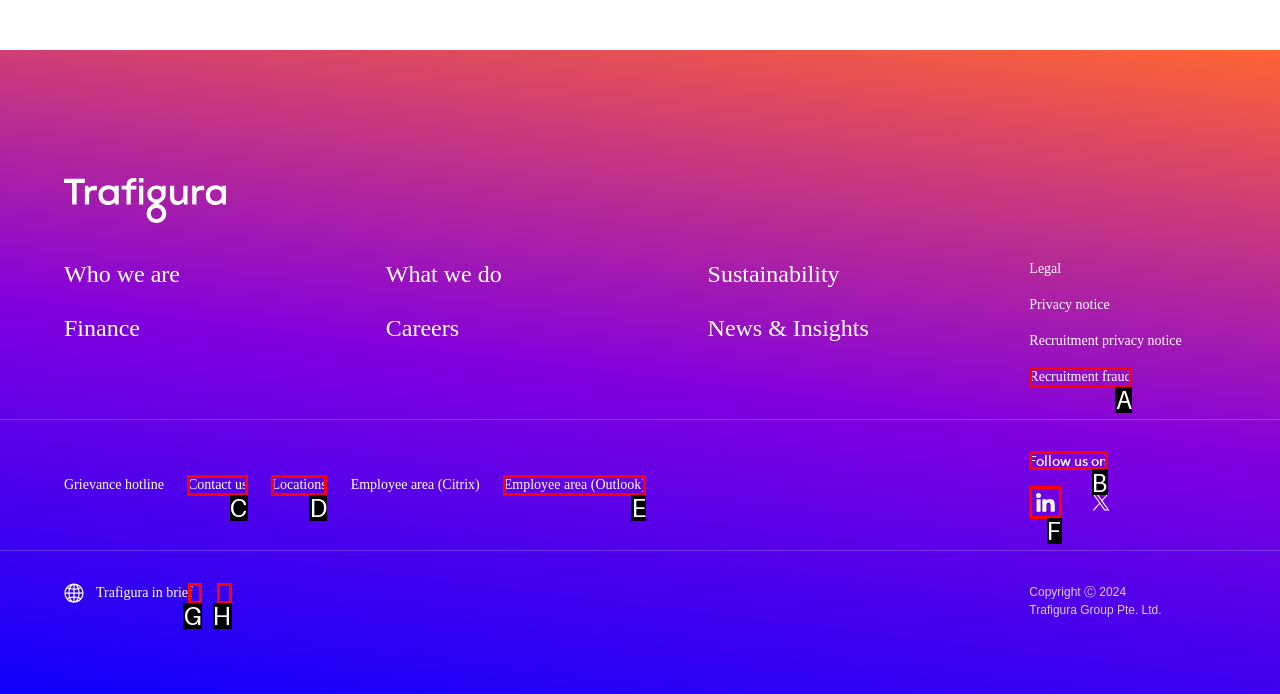Please identify the correct UI element to click for the task: Follow us on Respond with the letter of the appropriate option.

B